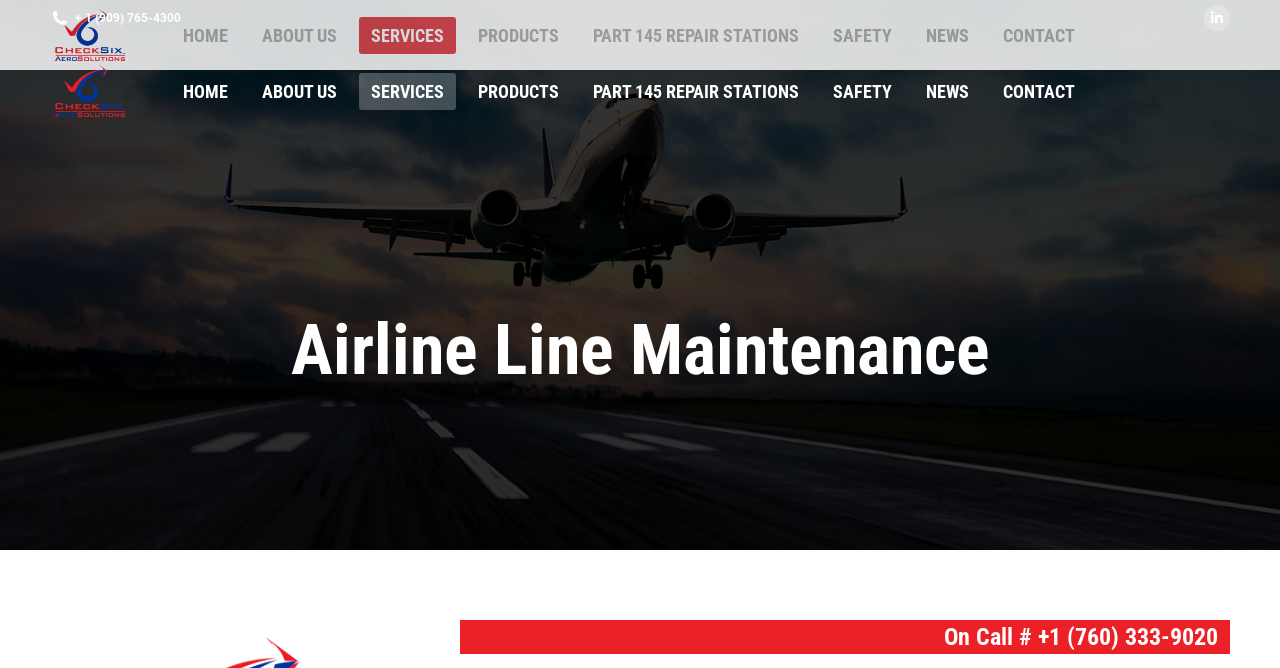How many menu items are there?
Please provide a detailed answer to the question.

I counted the number of menu items by looking at the horizontal menu bar, which has 8 menu items: HOME, ABOUT US, SERVICES, PRODUCTS, PART 145 REPAIR STATIONS, SAFETY, NEWS, and CONTACT.